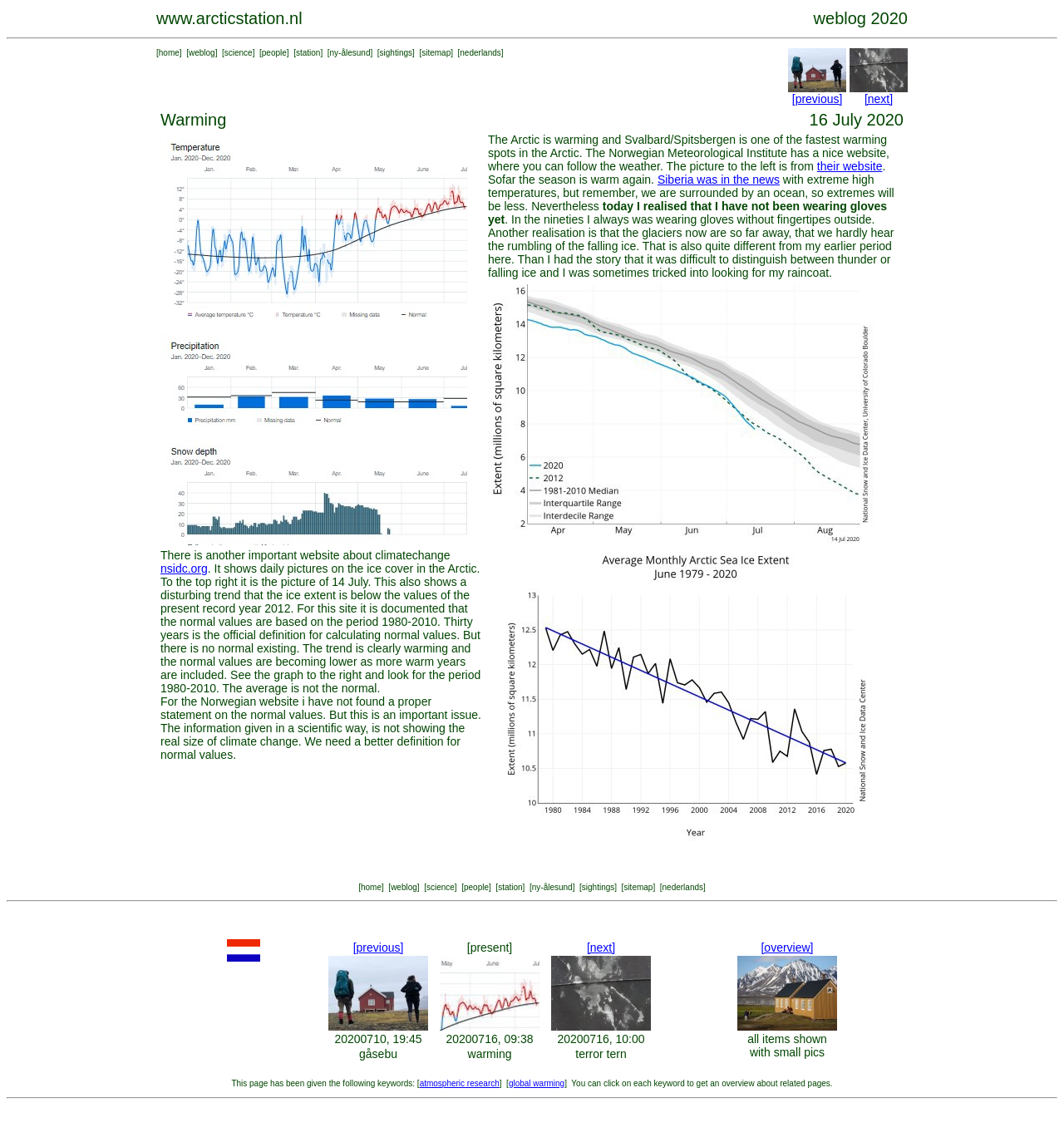Refer to the image and provide an in-depth answer to the question:
What is the website about?

Based on the content of the webpage, it appears to be a blog or website focused on the Arctic region and climate change, with articles and images discussing warming trends and their effects.